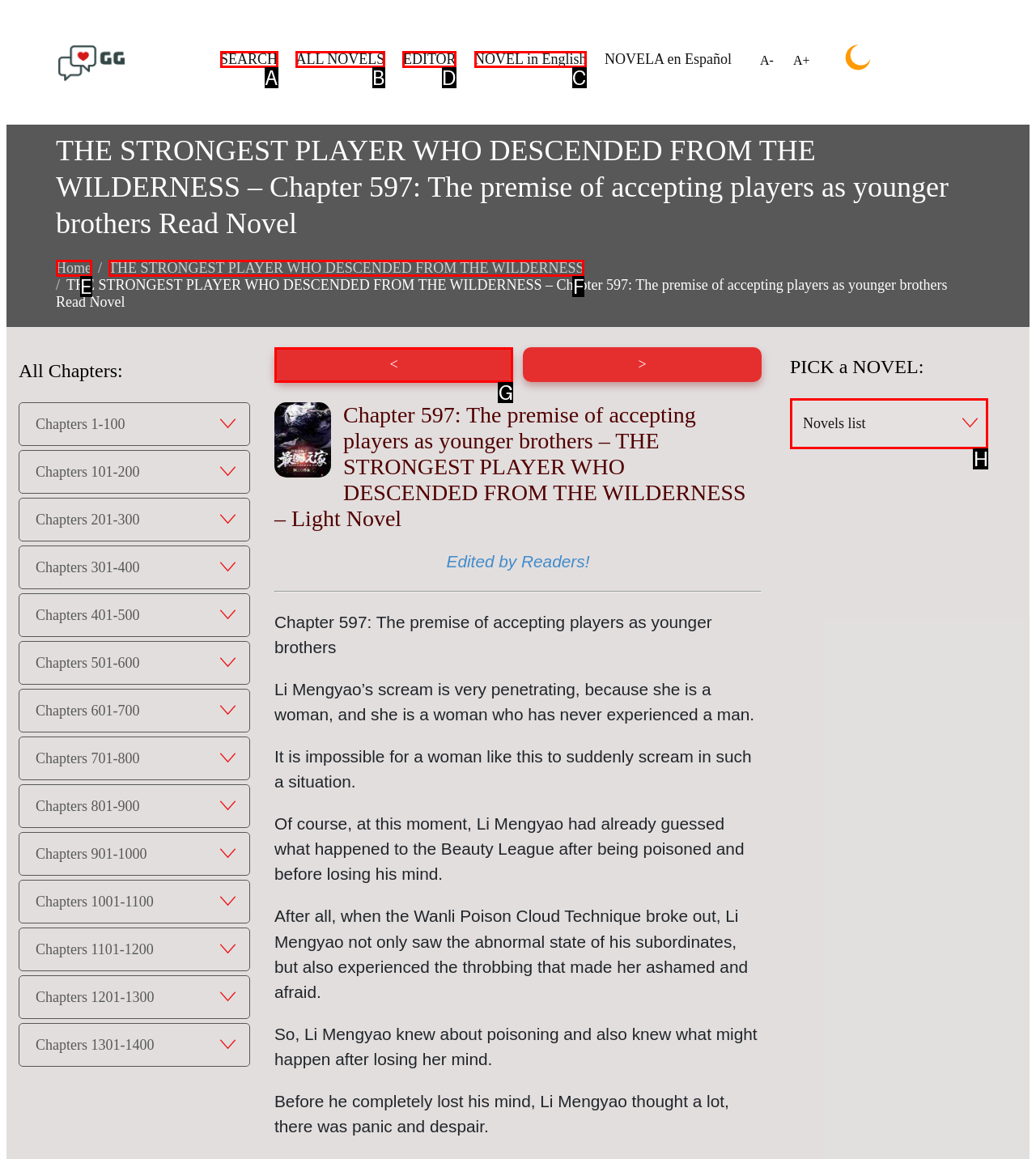Select the letter of the element you need to click to complete this task: Go to the editor page
Answer using the letter from the specified choices.

D